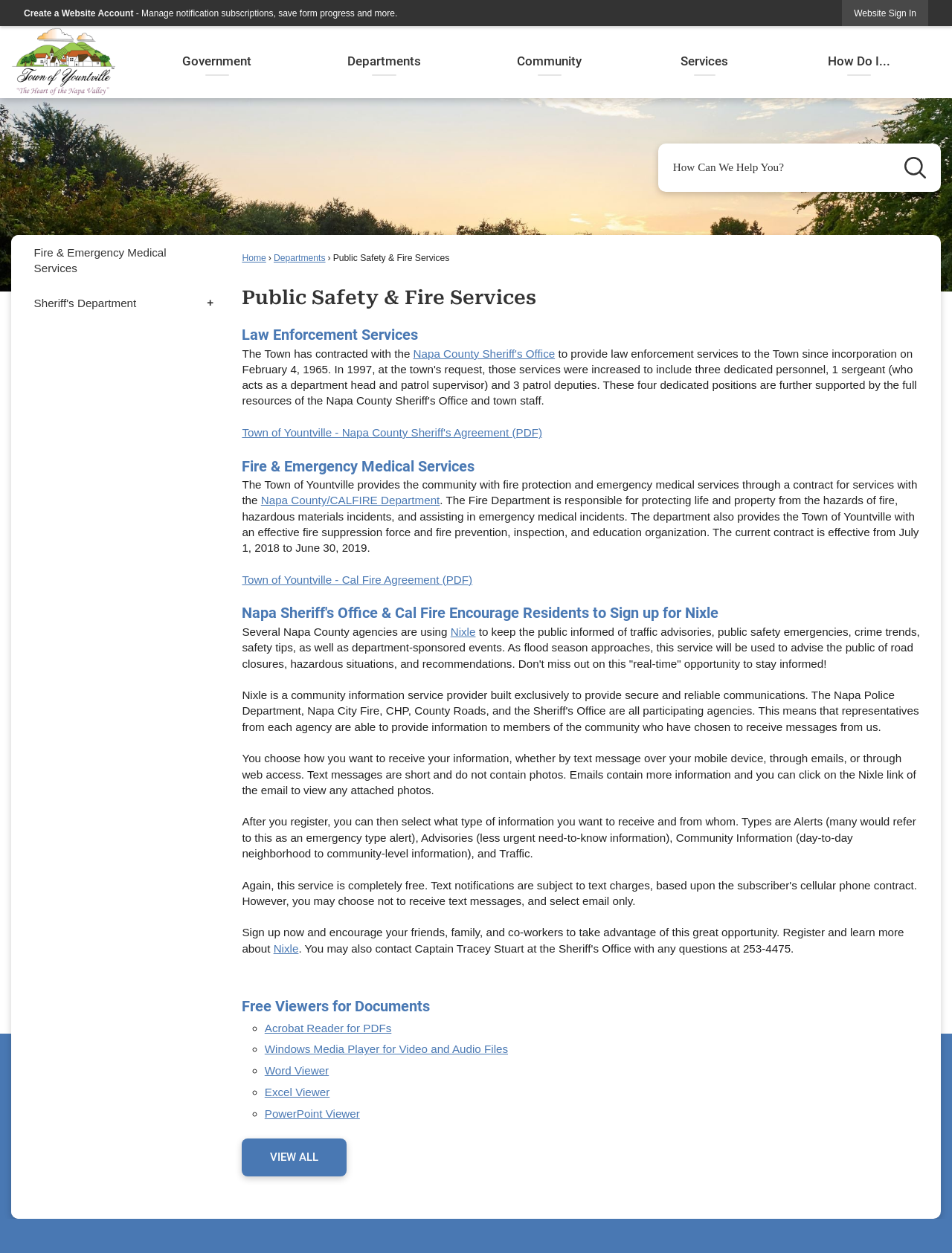Can you find the bounding box coordinates for the element to click on to achieve the instruction: "Create a website account"?

[0.025, 0.007, 0.14, 0.015]